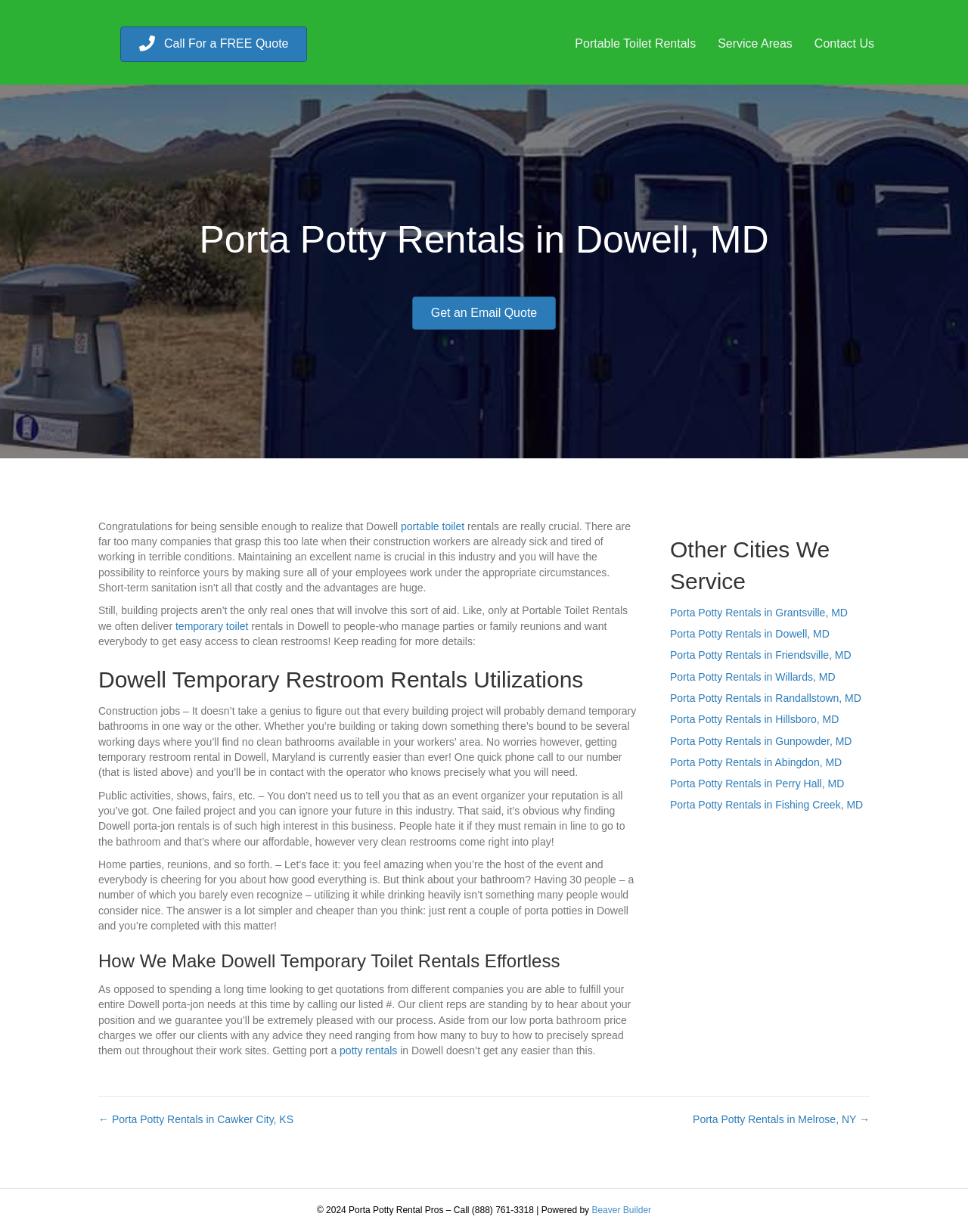Write a detailed summary of the webpage.

This webpage is about Porta Potty Rentals in Dowell, MD, and it provides information on the importance of portable toilet rentals for construction workers, event organizers, and homeowners. 

At the top of the page, there is a navigation menu with links to "Portable Toilet Rentals", "Service Areas", and "Contact Us". Below the menu, there is a heading that reads "Porta Potty Rentals in Dowell, MD". 

On the left side of the page, there is a call-to-action link "Get an Email Quote" and a paragraph of text that explains the benefits of portable toilet rentals for construction workers and event organizers. 

The main content of the page is divided into three sections. The first section, "Dowell Temporary Restroom Rentals Utilizations", explains the different scenarios where portable toilet rentals are necessary, such as construction jobs, public events, and home parties. 

The second section, "How We Make Dowell Temporary Toilet Rentals Effortless", describes the process of renting portable toilets from the company, including getting quotes and advice on how many toilets to rent and how to place them on the work site. 

The third section, "Other Cities We Service", lists links to other cities in Maryland where the company provides portable toilet rental services. 

At the bottom of the page, there is a navigation menu for blog posts, a copyright notice, and a powered-by statement with a link to Beaver Builder.